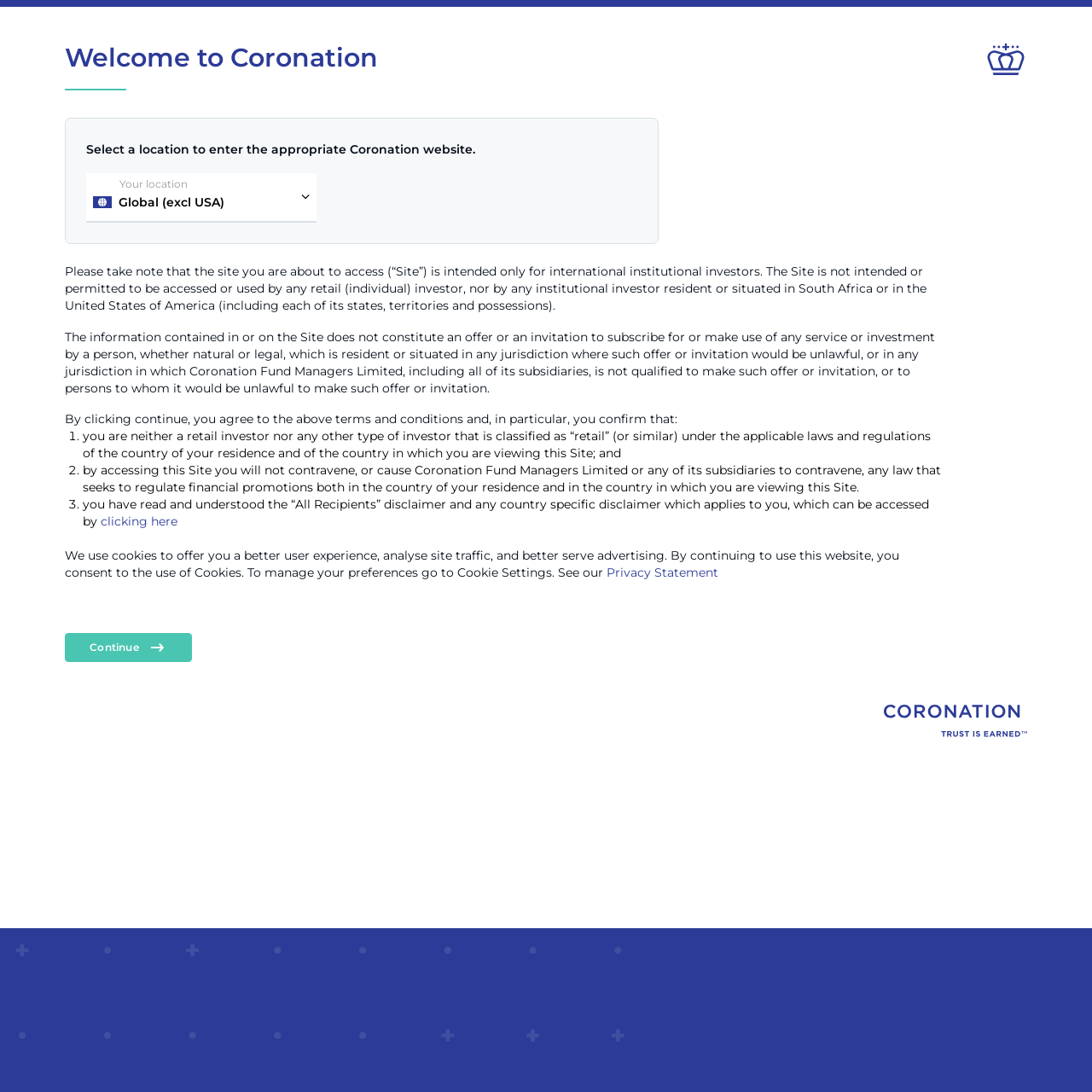Deliver a detailed narrative of the webpage's visual and textual elements.

The webpage is a country selector landing page for Coronation, a financial institution. At the top, there is a header section with a "Welcome to Coronation" message and a "Crown" image on the right side. Below this, there is a brief instruction to select a location to enter the appropriate Coronation website.

A location dropdown menu is provided, with "Your location" and "Global (excl USA)" as options. Following this, there is a lengthy disclaimer text that outlines the terms and conditions of accessing the website, including restrictions for retail investors and those residing in certain jurisdictions.

The disclaimer text is divided into three points, each marked with a numbered list marker. The points clarify that users must not be retail investors, must not contravene any laws regulating financial promotions, and must have read and understood the applicable disclaimers.

Below the disclaimer, there is a message about the use of cookies on the website, with a link to the "Cookie Settings" and "Privacy Statement". Finally, there is a "Continue" button on the left and a "Coronation logo" image on the right, both located near the bottom of the page.